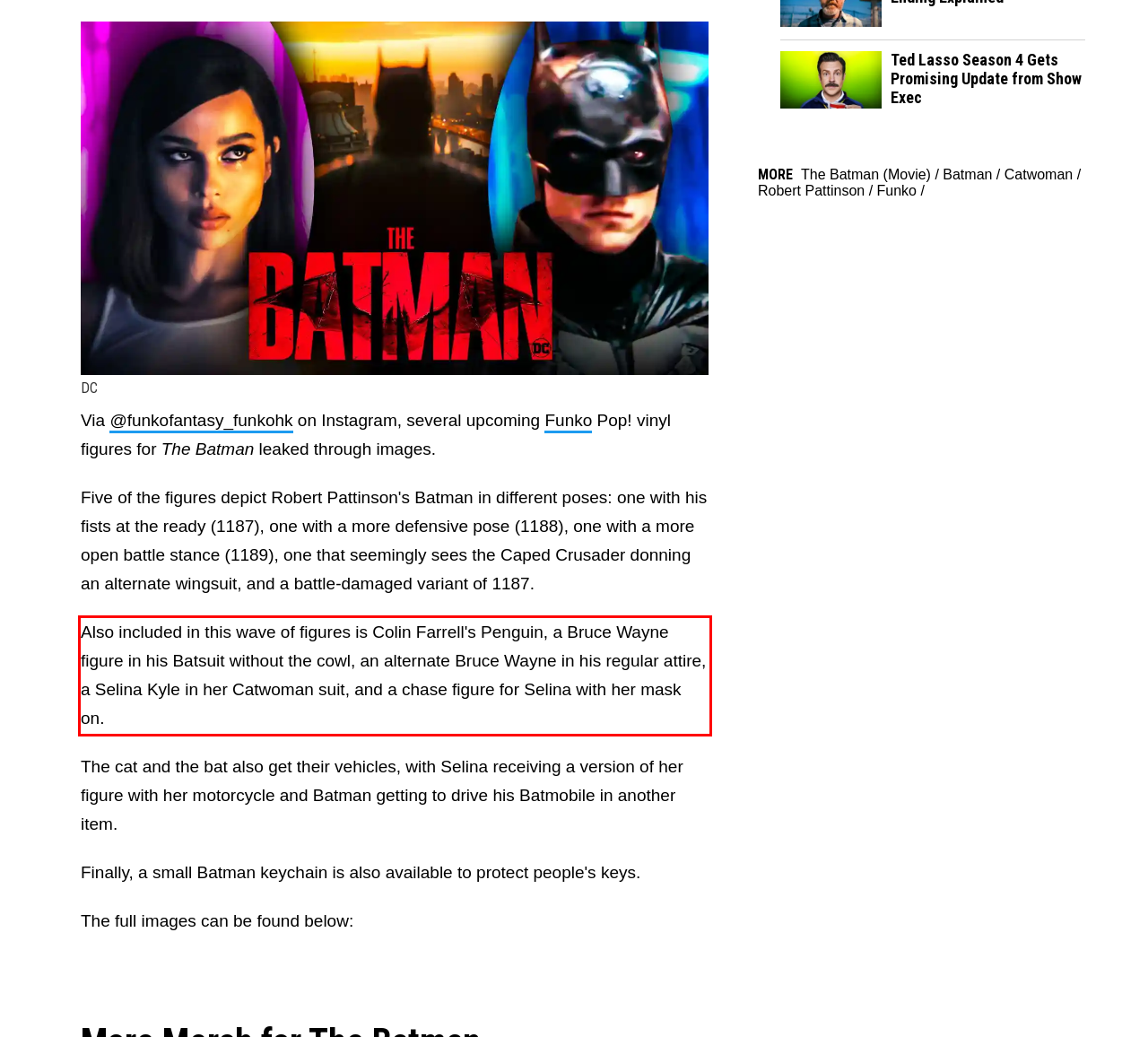Analyze the webpage screenshot and use OCR to recognize the text content in the red bounding box.

Also included in this wave of figures is Colin Farrell's Penguin, a Bruce Wayne figure in his Batsuit without the cowl, an alternate Bruce Wayne in his regular attire, a Selina Kyle in her Catwoman suit, and a chase figure for Selina with her mask on.